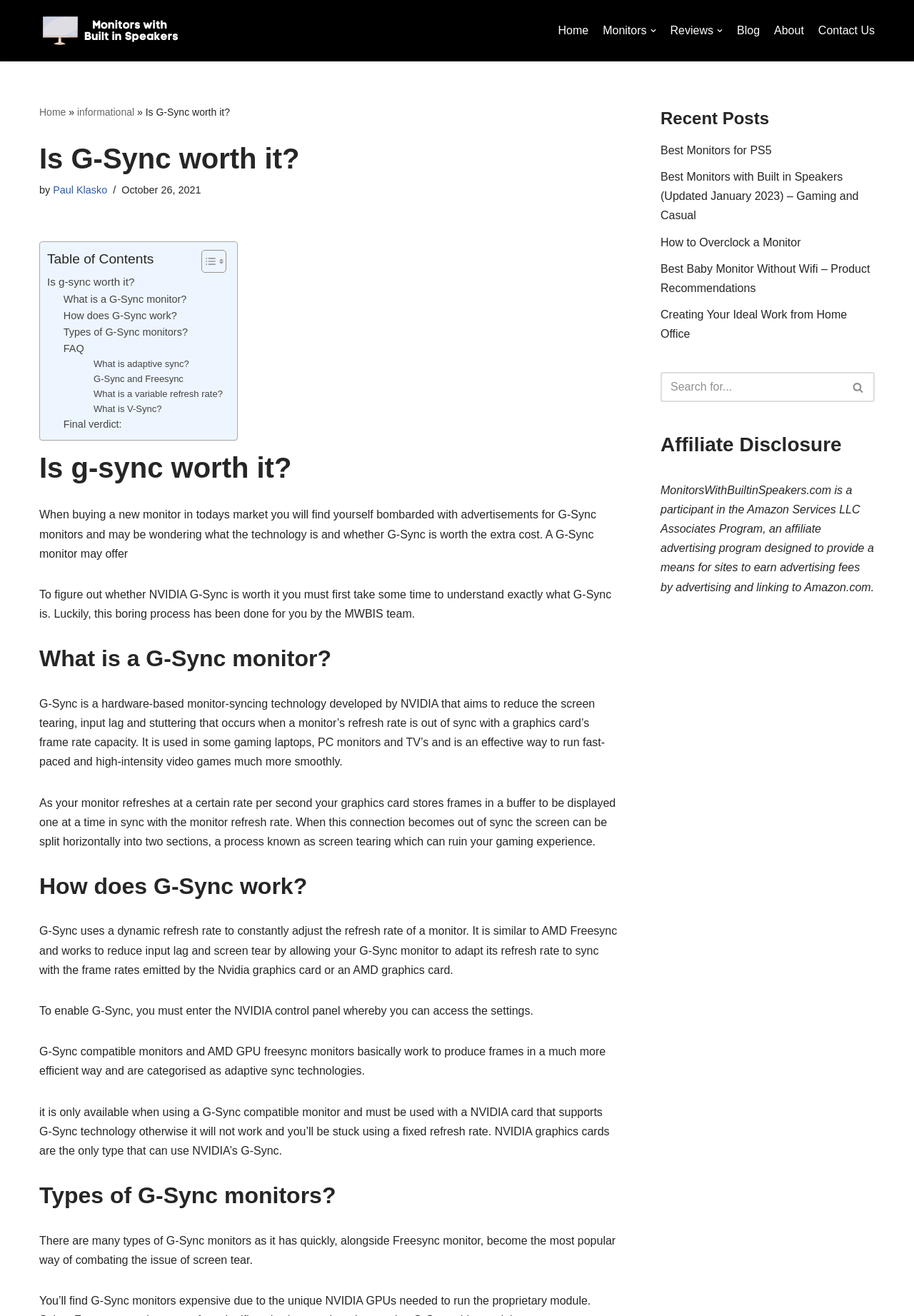Identify the bounding box coordinates for the UI element mentioned here: "What is adaptive sync?". Provide the coordinates as four float values between 0 and 1, i.e., [left, top, right, bottom].

[0.102, 0.271, 0.207, 0.283]